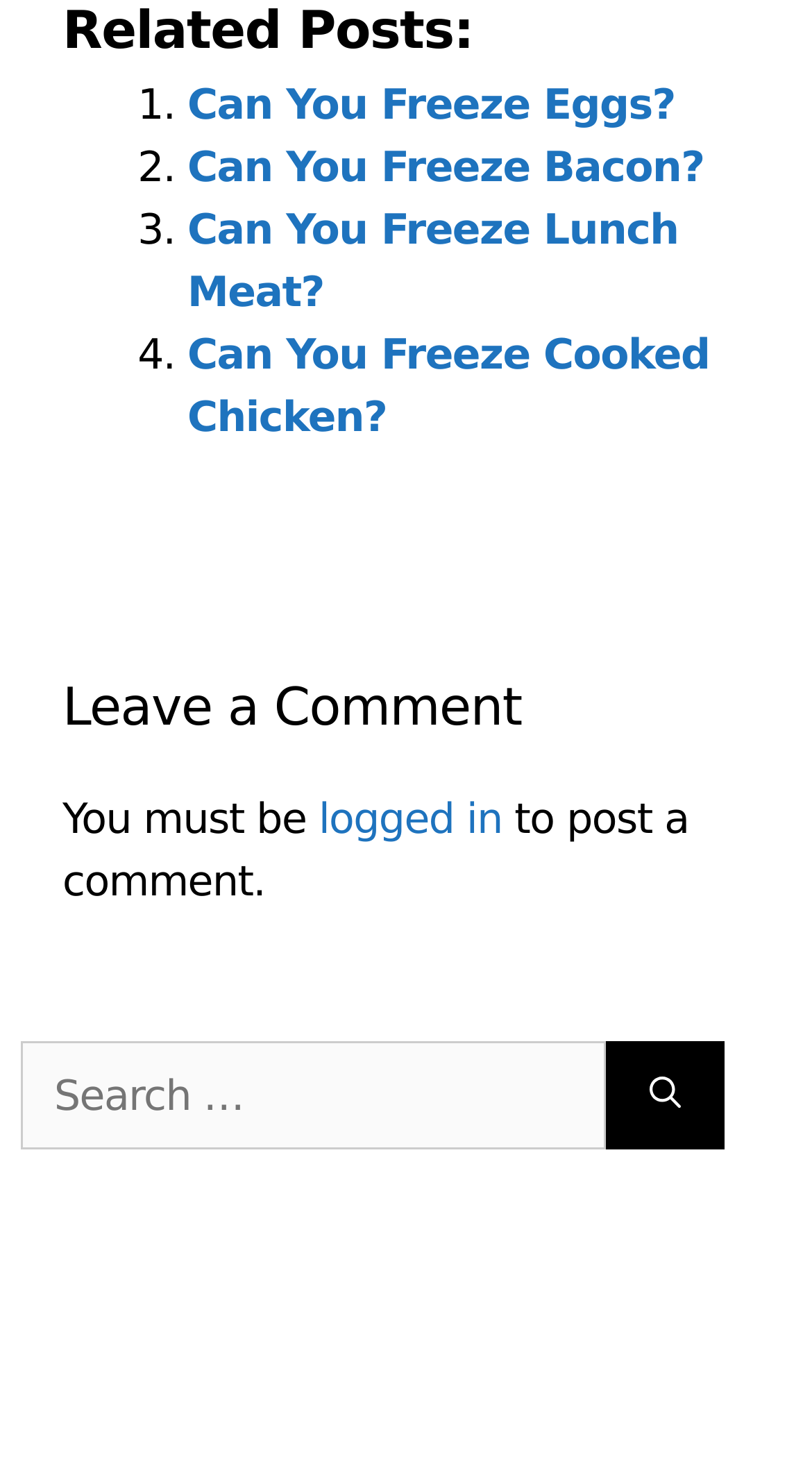Determine the bounding box coordinates of the clickable element necessary to fulfill the instruction: "Leave a comment". Provide the coordinates as four float numbers within the 0 to 1 range, i.e., [left, top, right, bottom].

[0.077, 0.464, 0.923, 0.511]